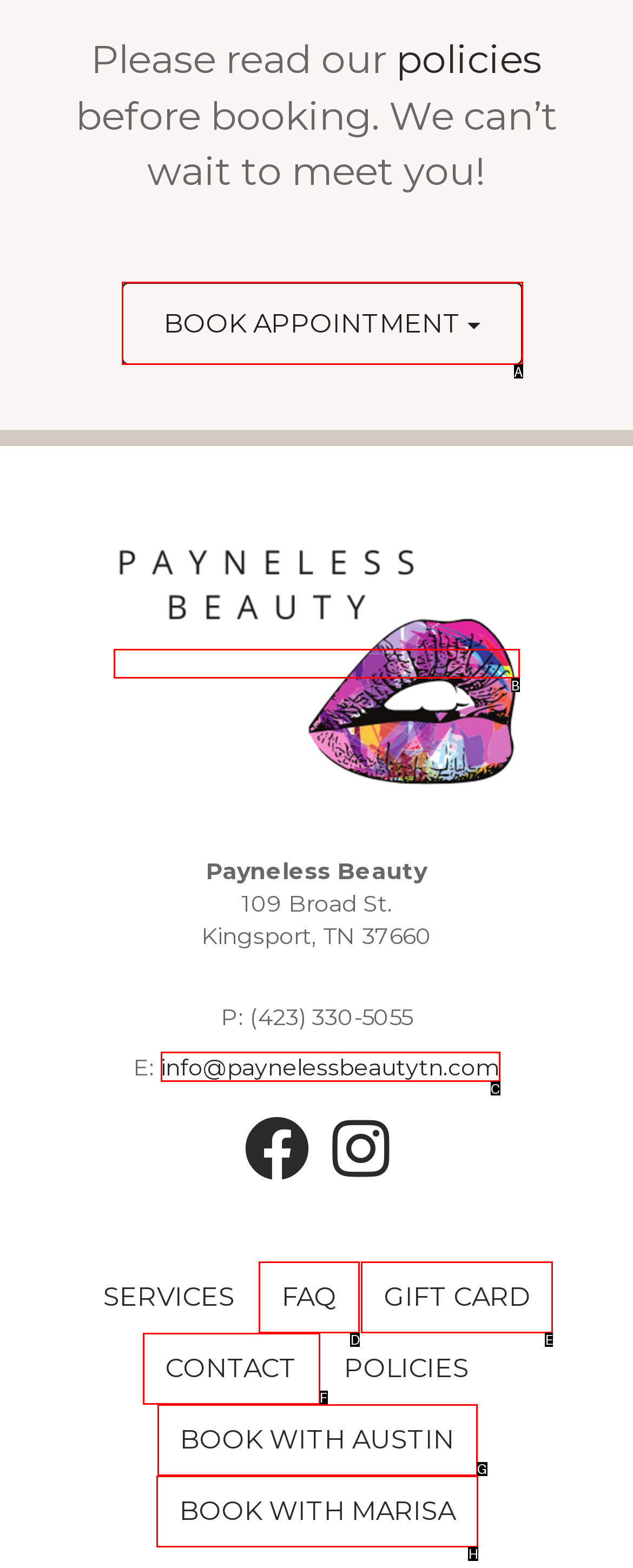For the task: Send an email to info@paynelessbeautytn.com, identify the HTML element to click.
Provide the letter corresponding to the right choice from the given options.

C